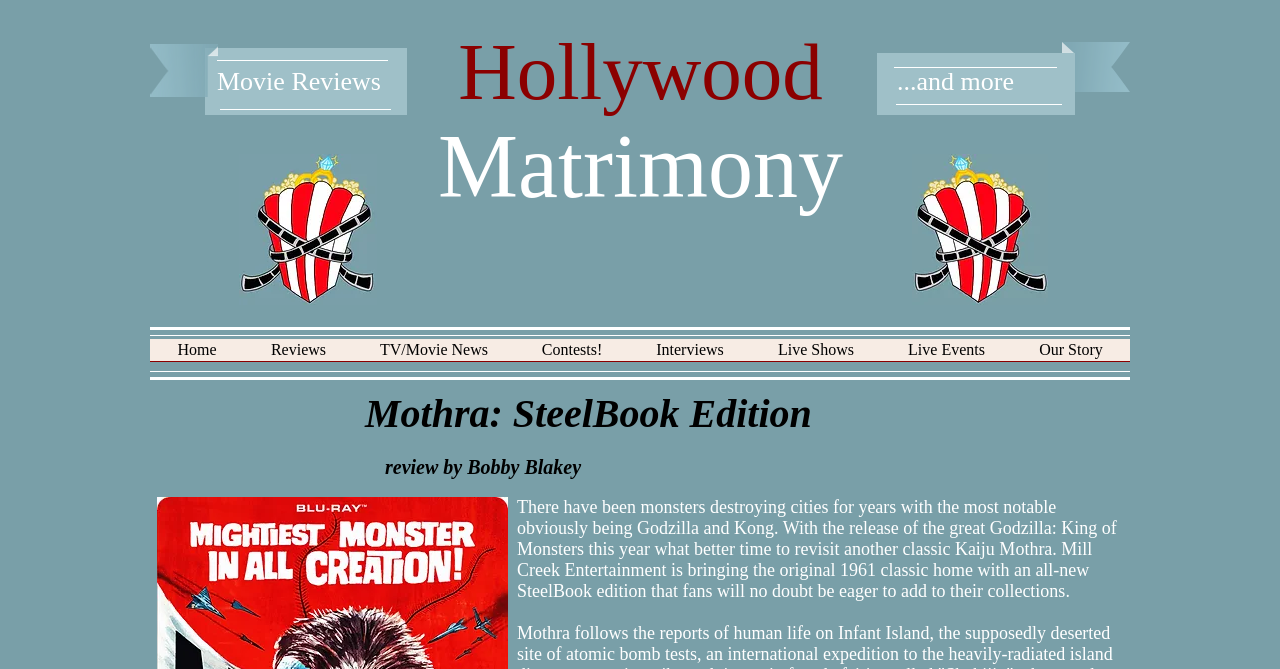Could you please study the image and provide a detailed answer to the question:
What is the company that is bringing the original 1961 classic home?

The question can be answered by looking at the static text element with the review of the movie. The text mentions that 'Mill Creek Entertainment is bringing the original 1961 classic home with an all-new SteelBook edition'.